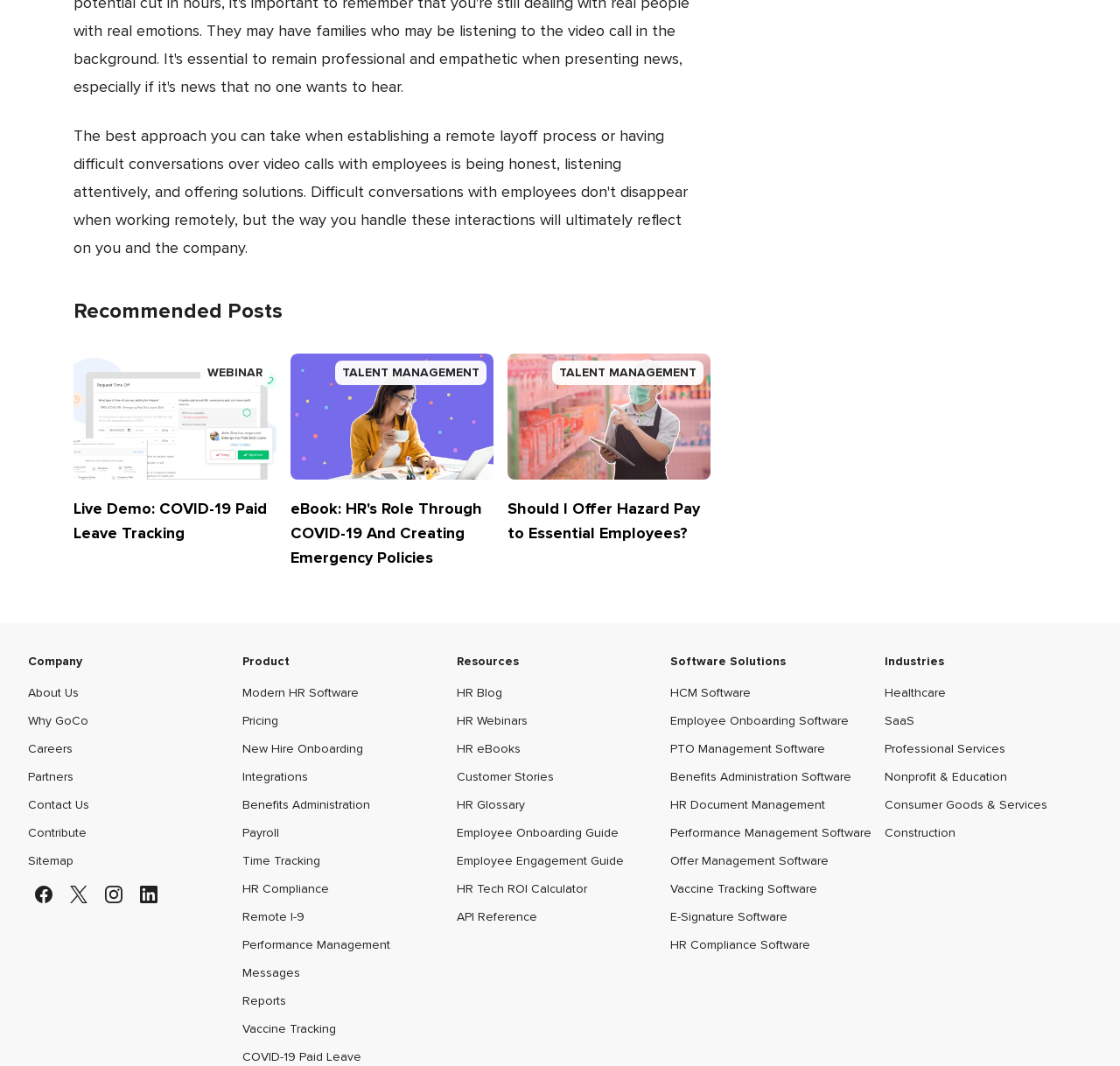What is the industry category of the link 'Healthcare'?
Please respond to the question with a detailed and thorough explanation.

I found the link 'Healthcare' under the static text element 'Industries', which indicates the industry category of the link.